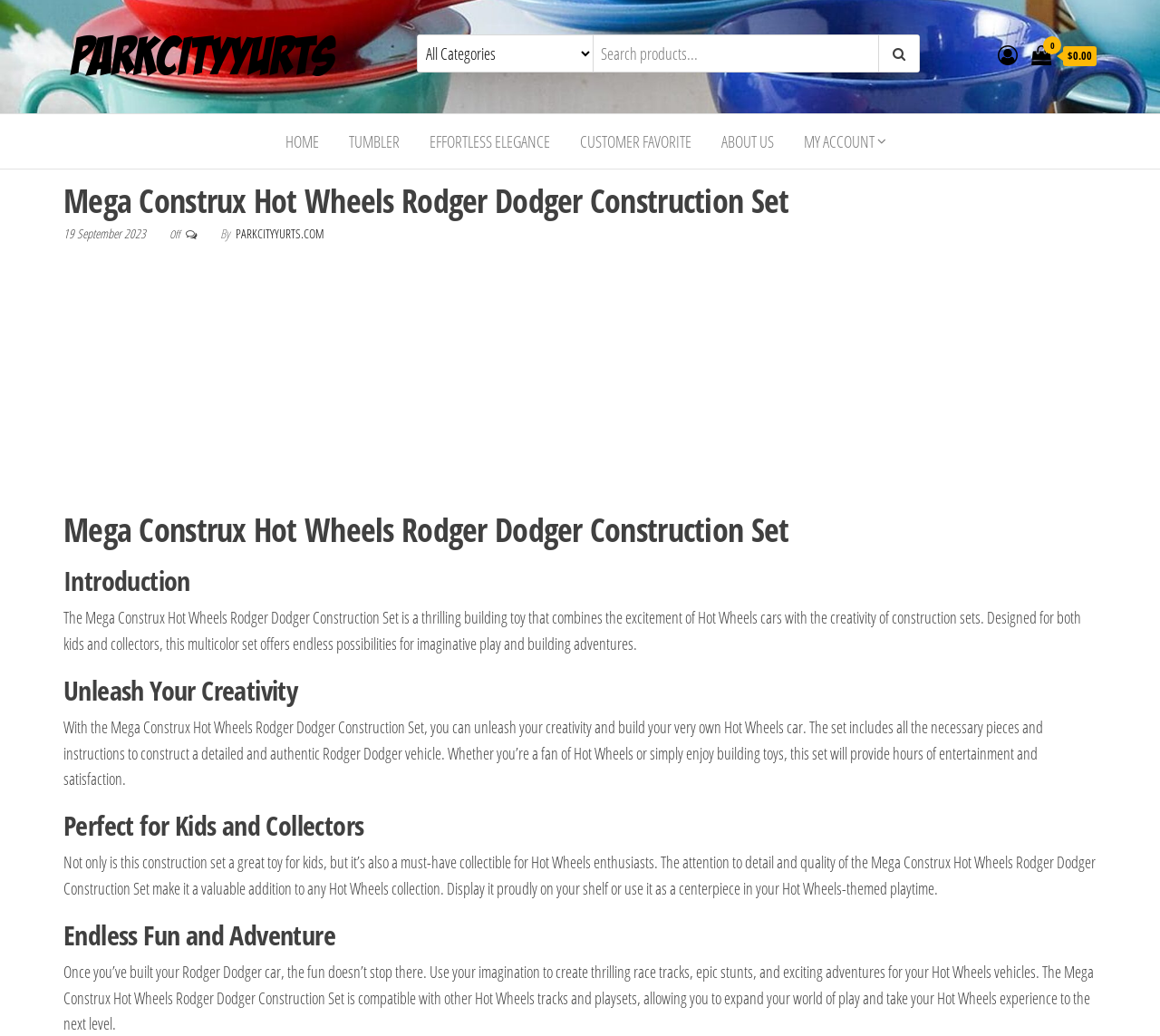Who is the target audience for the construction set?
Please provide a single word or phrase as your answer based on the image.

Kids and collectors